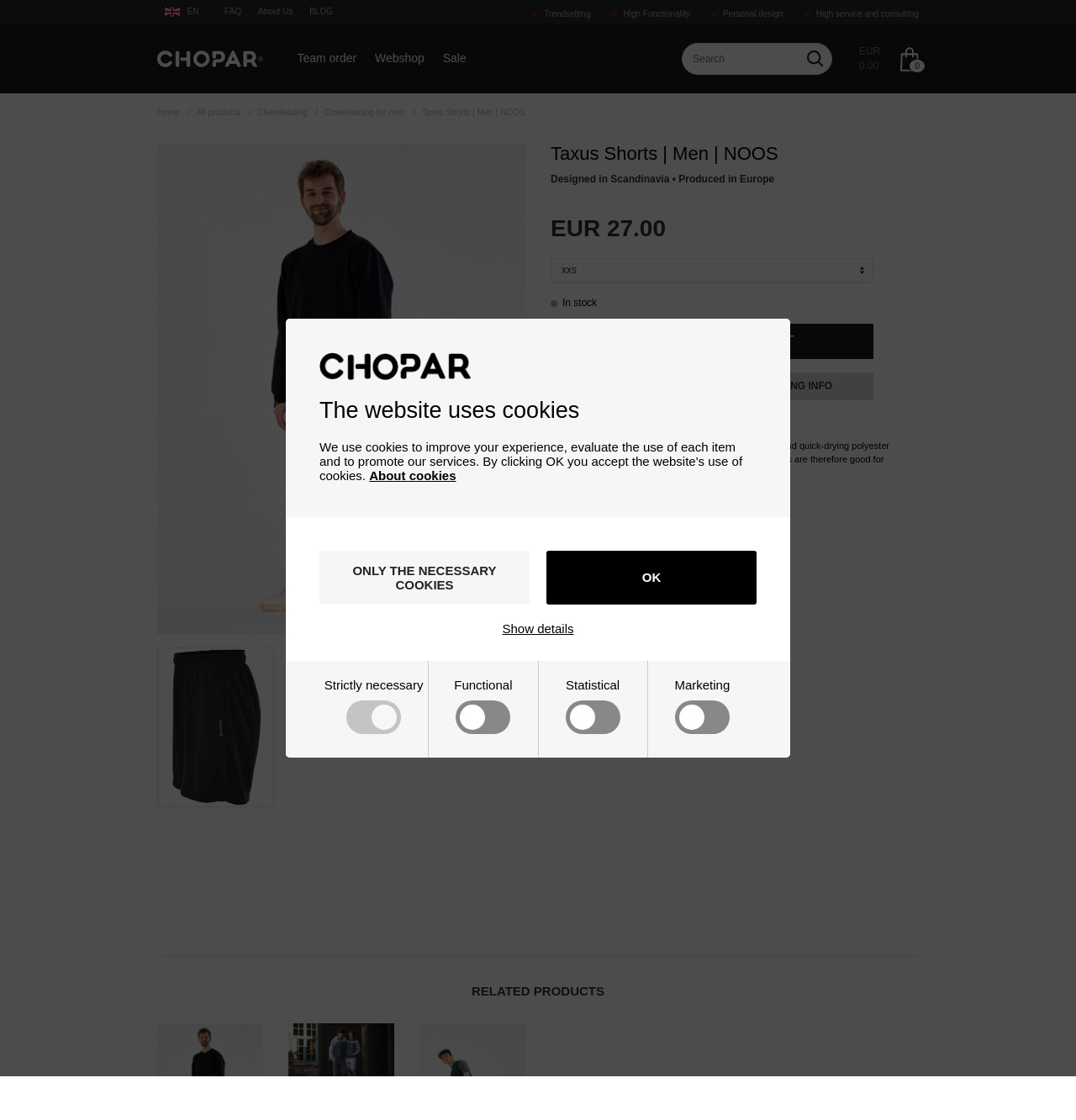Is the product in stock?
Please respond to the question with a detailed and well-explained answer.

I found the answer by looking at the product page, which displays the status 'In stock'.